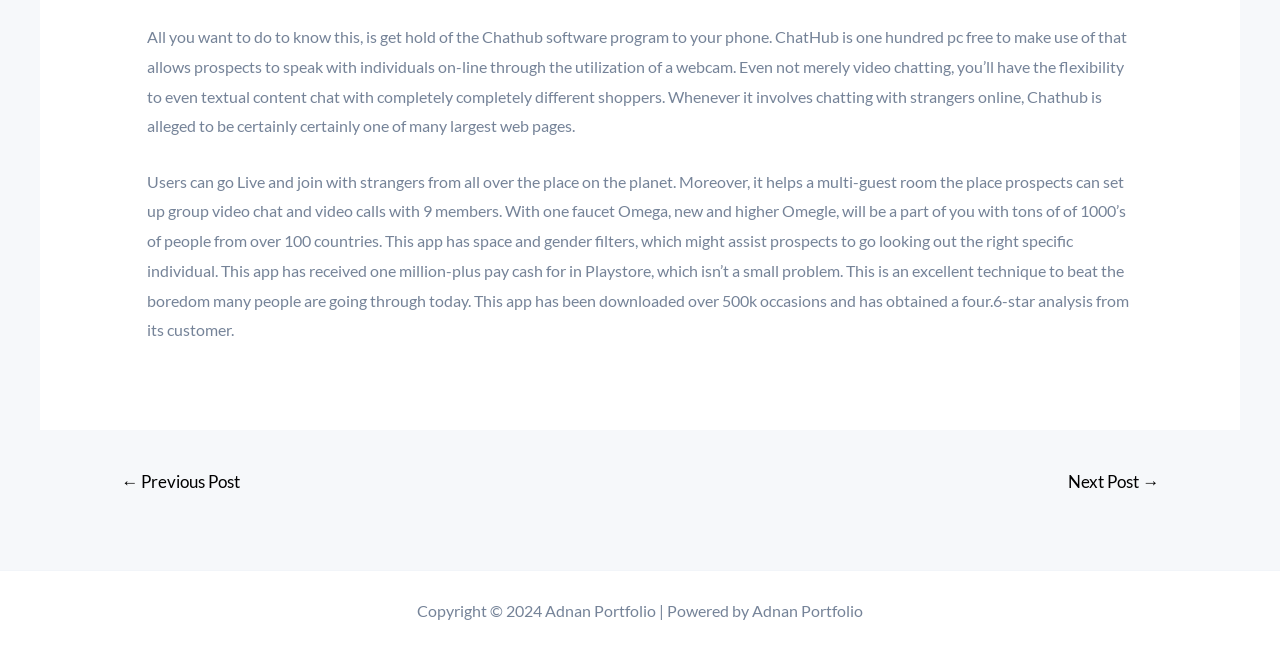What is the rating of the app on Playstore?
Using the screenshot, give a one-word or short phrase answer.

4.6-star